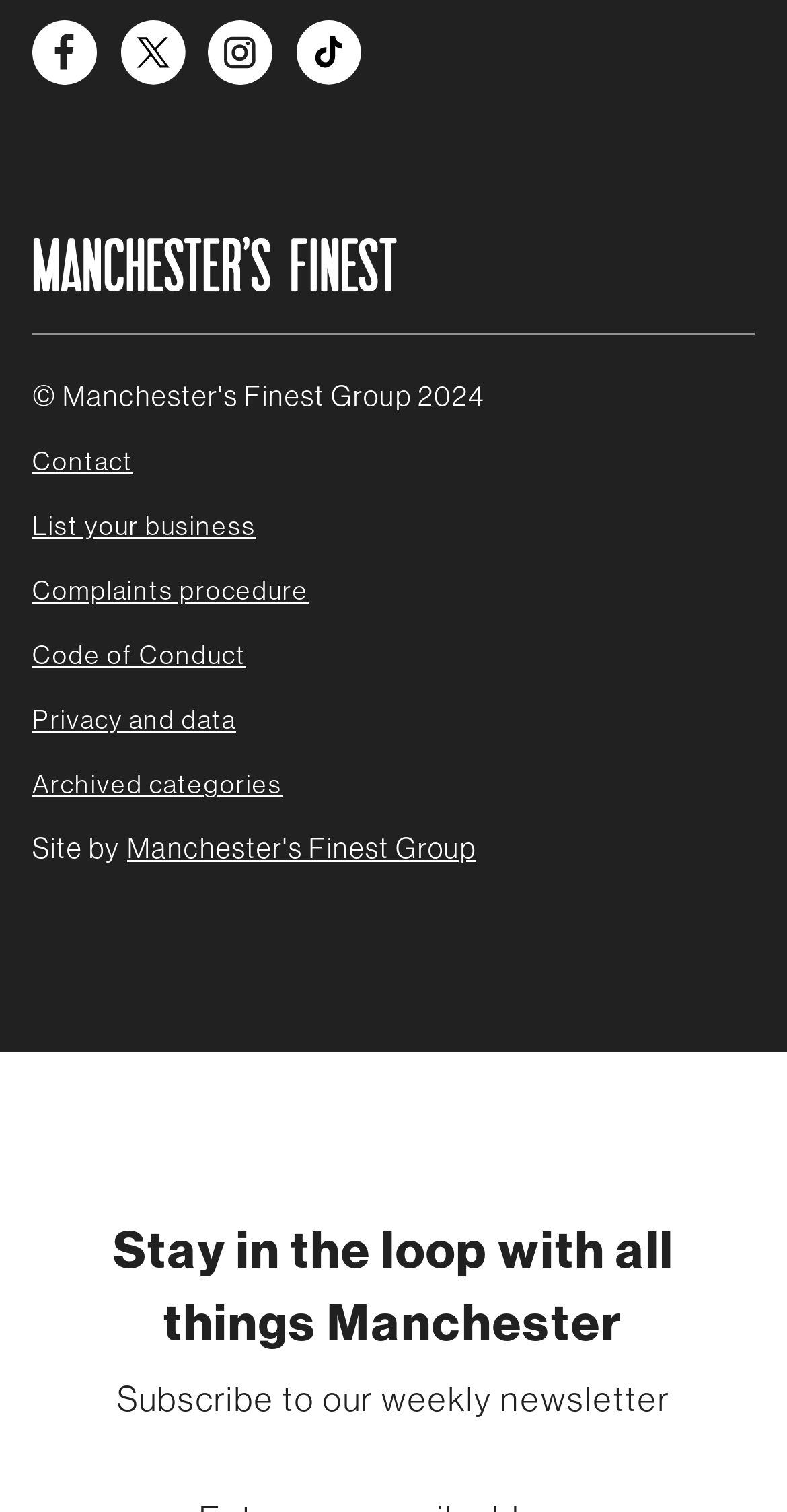Determine the bounding box coordinates of the clickable area required to perform the following instruction: "View Manchester's Finest Instagram profile". The coordinates should be represented as four float numbers between 0 and 1: [left, top, right, bottom].

[0.264, 0.014, 0.346, 0.056]